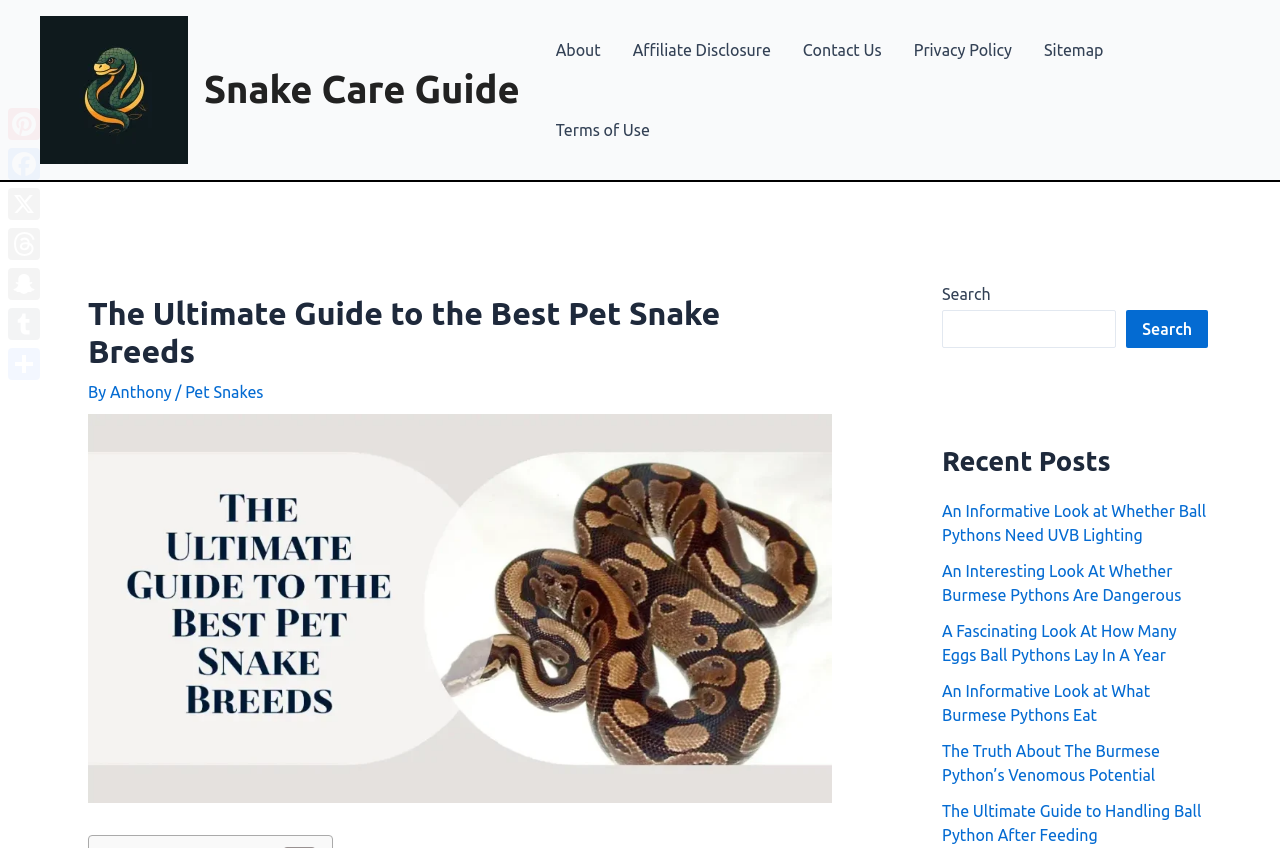Could you indicate the bounding box coordinates of the region to click in order to complete this instruction: "Visit the about page".

[0.422, 0.012, 0.482, 0.106]